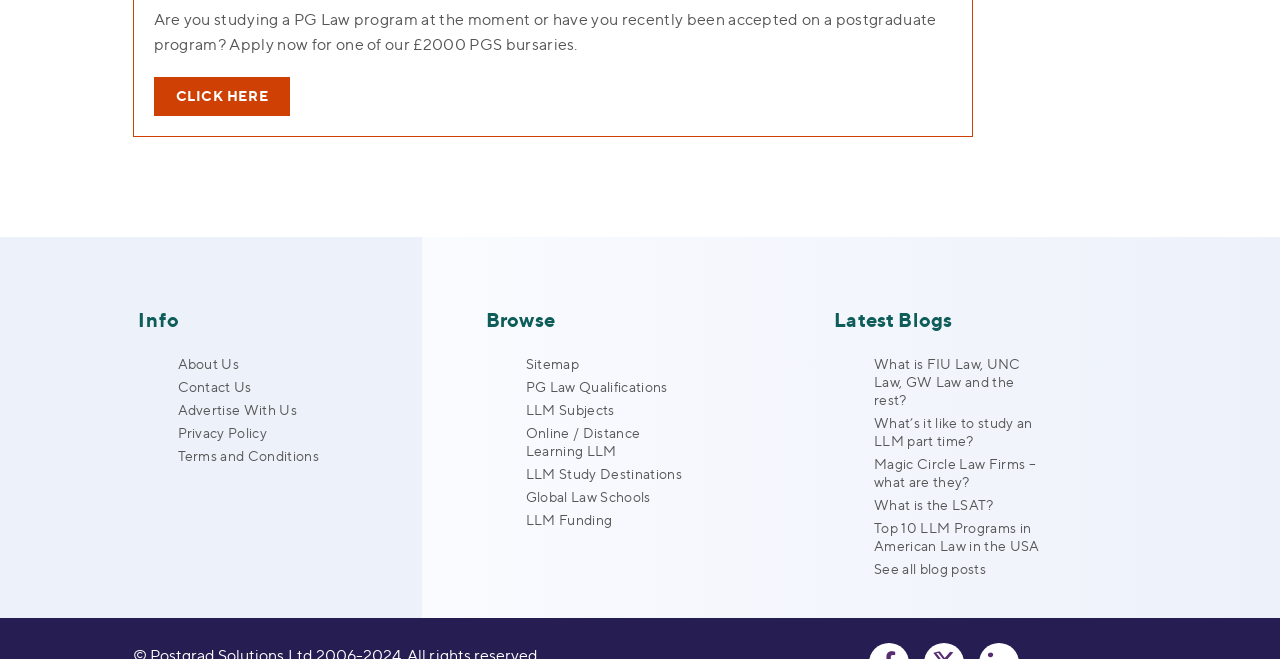Provide the bounding box coordinates of the UI element this sentence describes: "What is the LSAT?".

[0.683, 0.752, 0.776, 0.778]